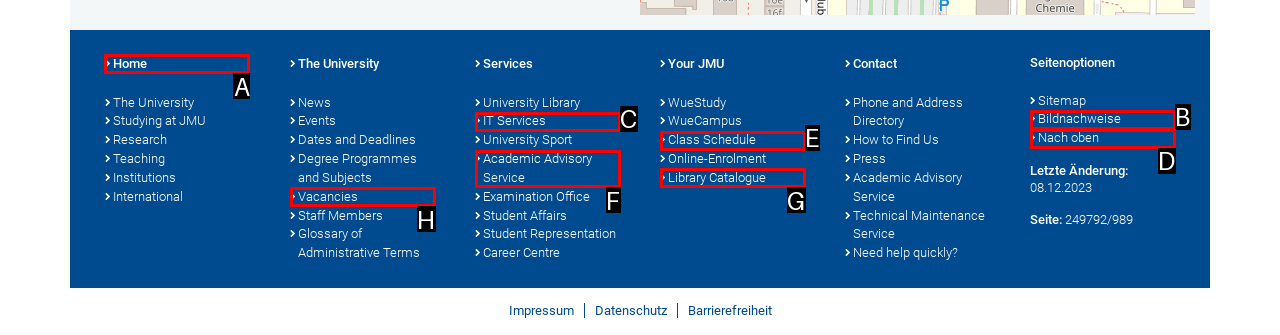Specify the letter of the UI element that should be clicked to achieve the following: View the 'More Stories' section
Provide the corresponding letter from the choices given.

None